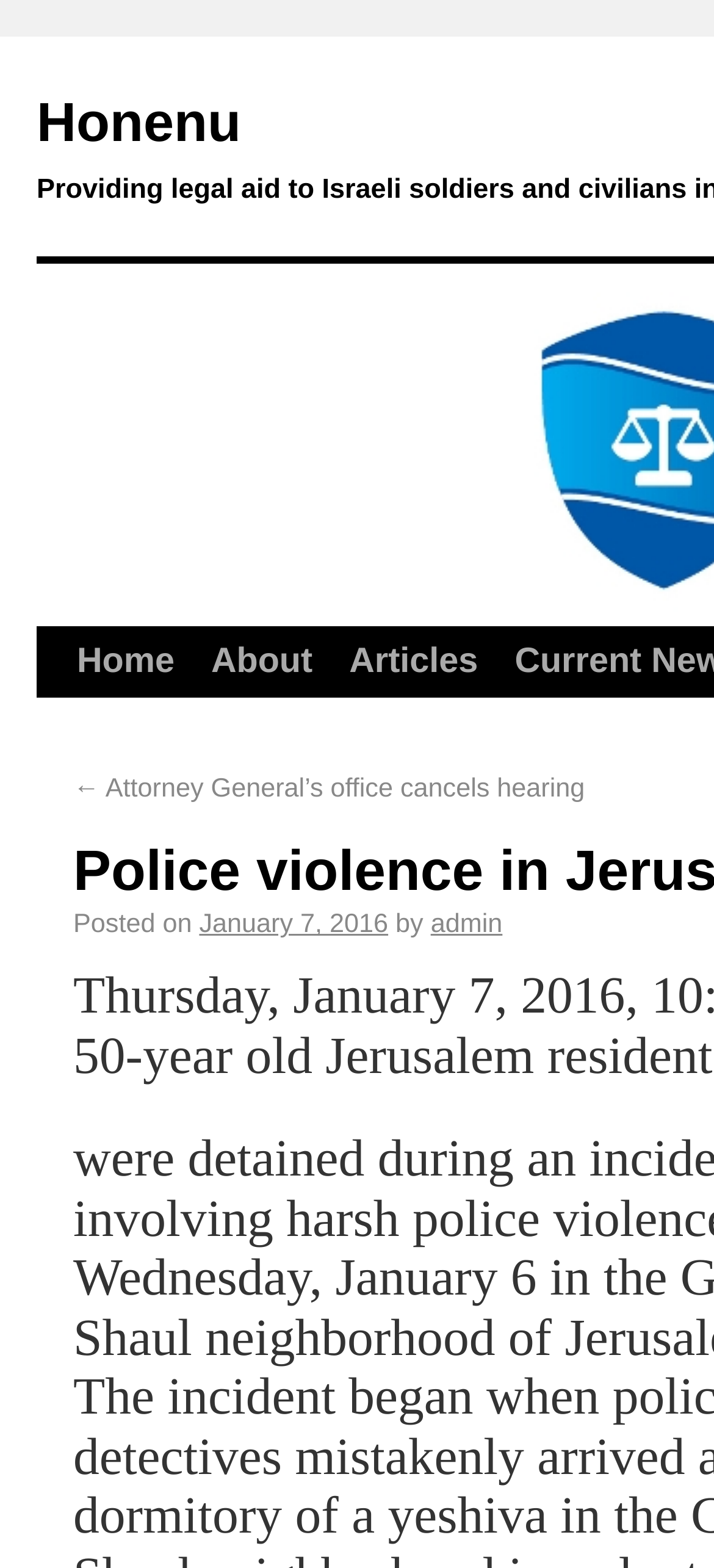Find the UI element described as: "admin" and predict its bounding box coordinates. Ensure the coordinates are four float numbers between 0 and 1, [left, top, right, bottom].

[0.603, 0.625, 0.704, 0.644]